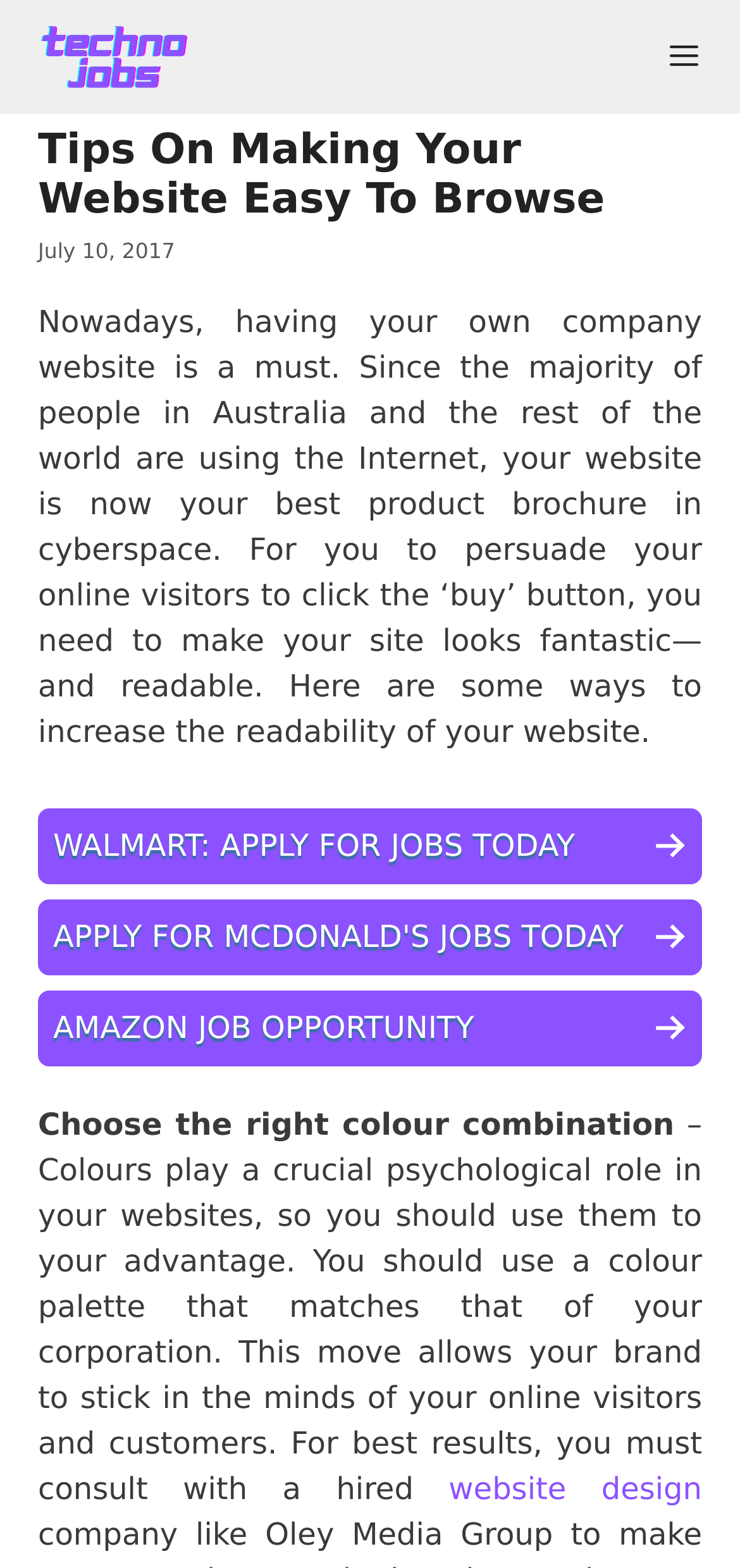Produce an elaborate caption capturing the essence of the webpage.

The webpage is about tips on making a website easy to browse, specifically focusing on increasing readability. At the top left corner, there is a link to "Techno Jobs" accompanied by an image with the same name. On the top right corner, there is a button with a menu icon. 

Below the top section, there is a header area that spans almost the entire width of the page. Within this area, there is a heading that reads "Tips On Making Your Website Easy To Browse" and a time stamp indicating the publication date, "July 10, 2017". 

Following the header, there is a block of text that explains the importance of having a company website and how it can be used to persuade online visitors to make a purchase. The text also introduces the topic of increasing website readability.

Underneath the introductory text, there is a navigation section with three links to job opportunities at Walmart, McDonald's, and Amazon. 

The main content of the webpage is divided into sections, with the first section titled "Choose the right colour combination". This section discusses the psychological role of colours in website design and advises using a colour palette that matches the corporation's brand. The section ends with a link to "website design".